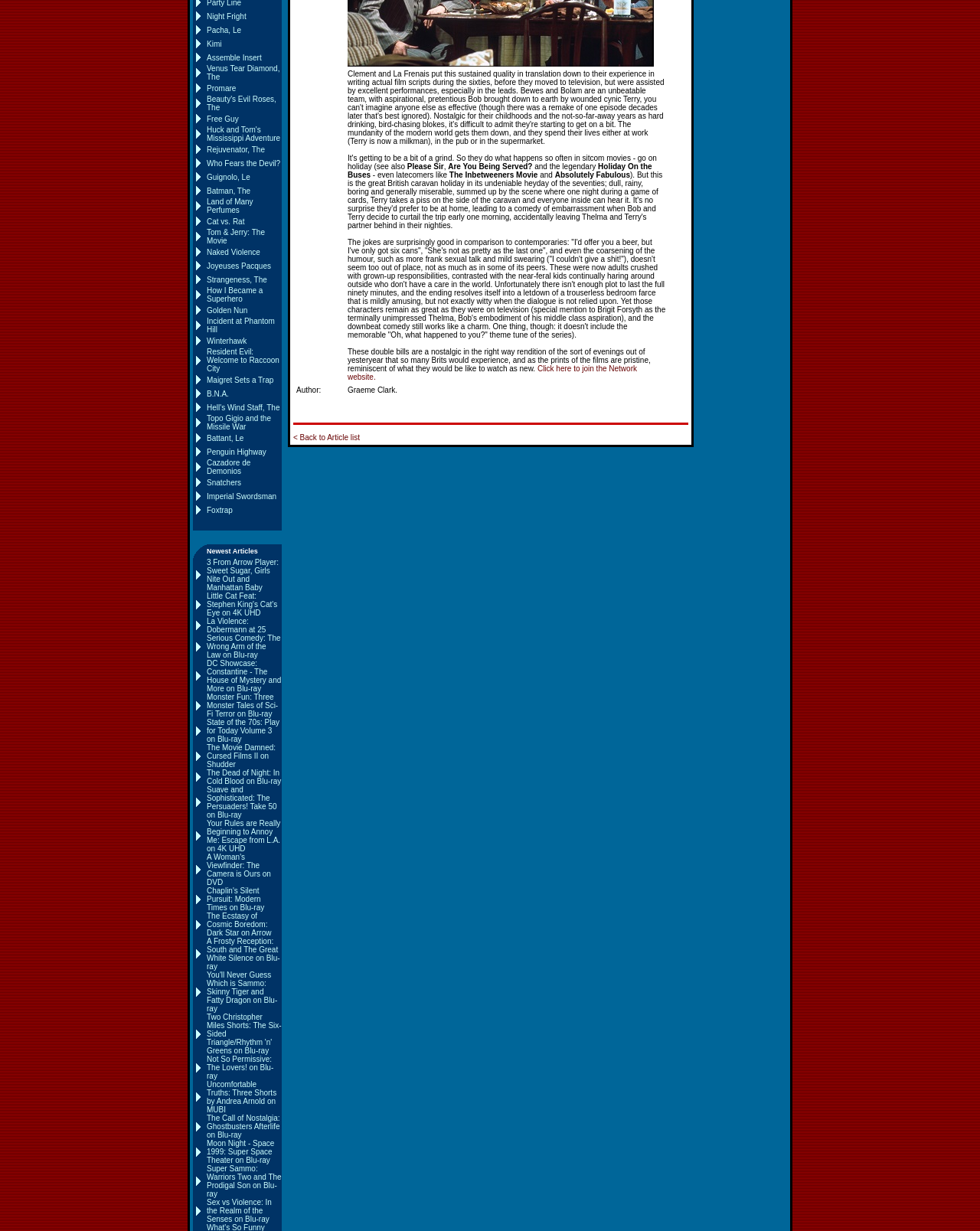What is the title of the last movie? Using the information from the screenshot, answer with a single word or phrase.

Tom & Jerry: The Movie